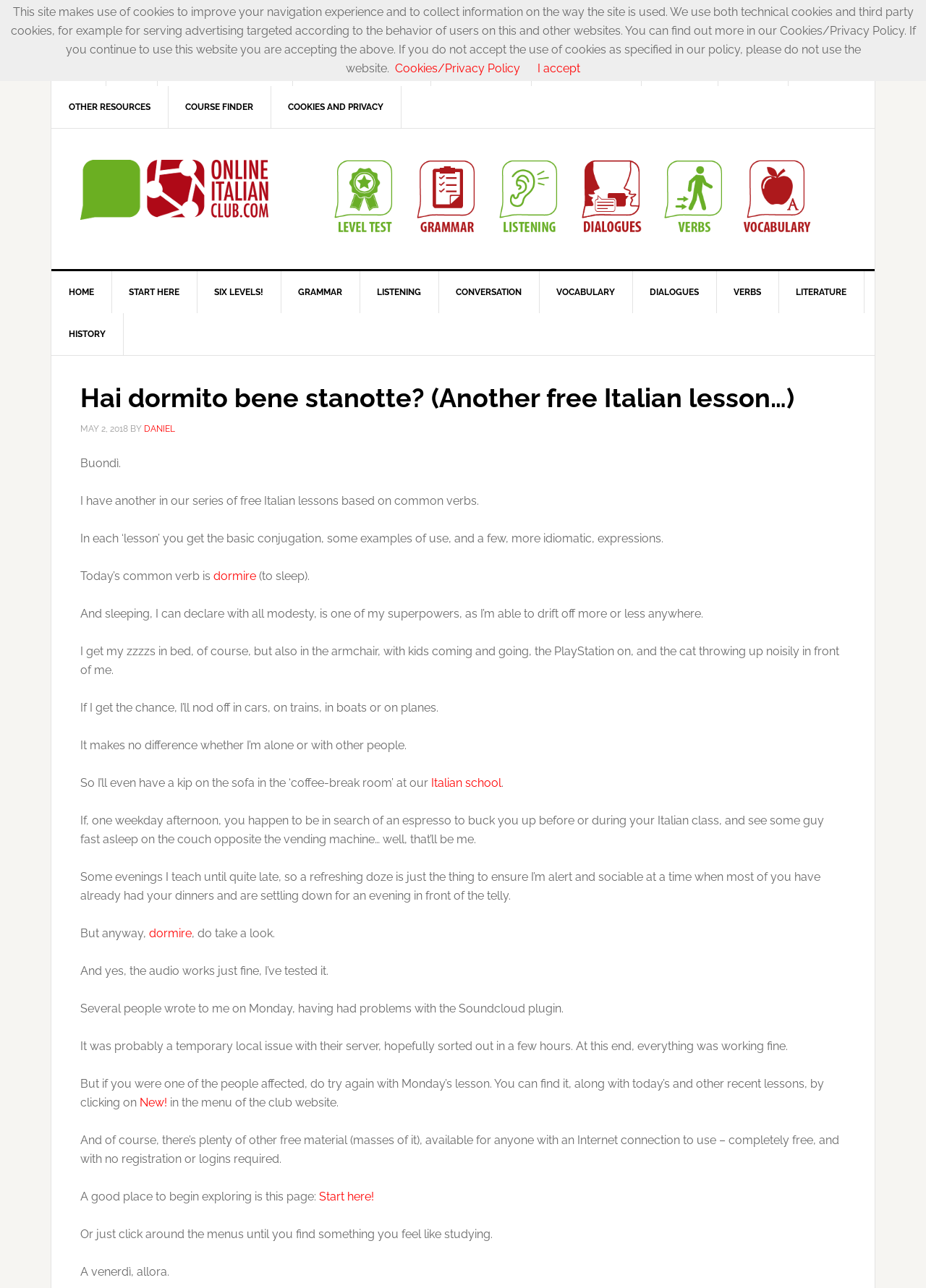Given the webpage screenshot and the description, determine the bounding box coordinates (top-left x, top-left y, bottom-right x, bottom-right y) that define the location of the UI element matching this description: Literature

[0.841, 0.211, 0.934, 0.243]